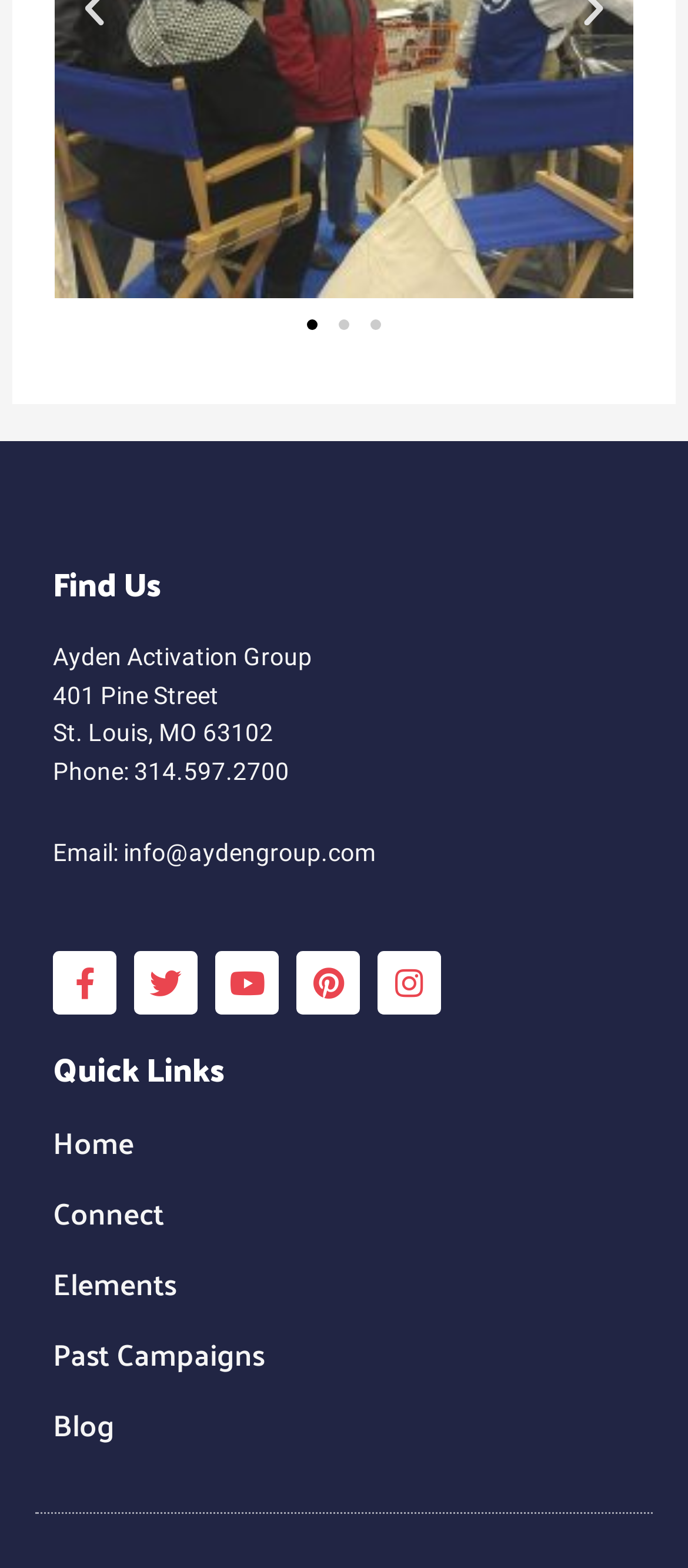How many quick links are there?
Analyze the screenshot and provide a detailed answer to the question.

I counted the number of quick links by looking at the links under the 'Quick Links' heading, which are Home, Connect, Elements, Past Campaigns, and Blog.